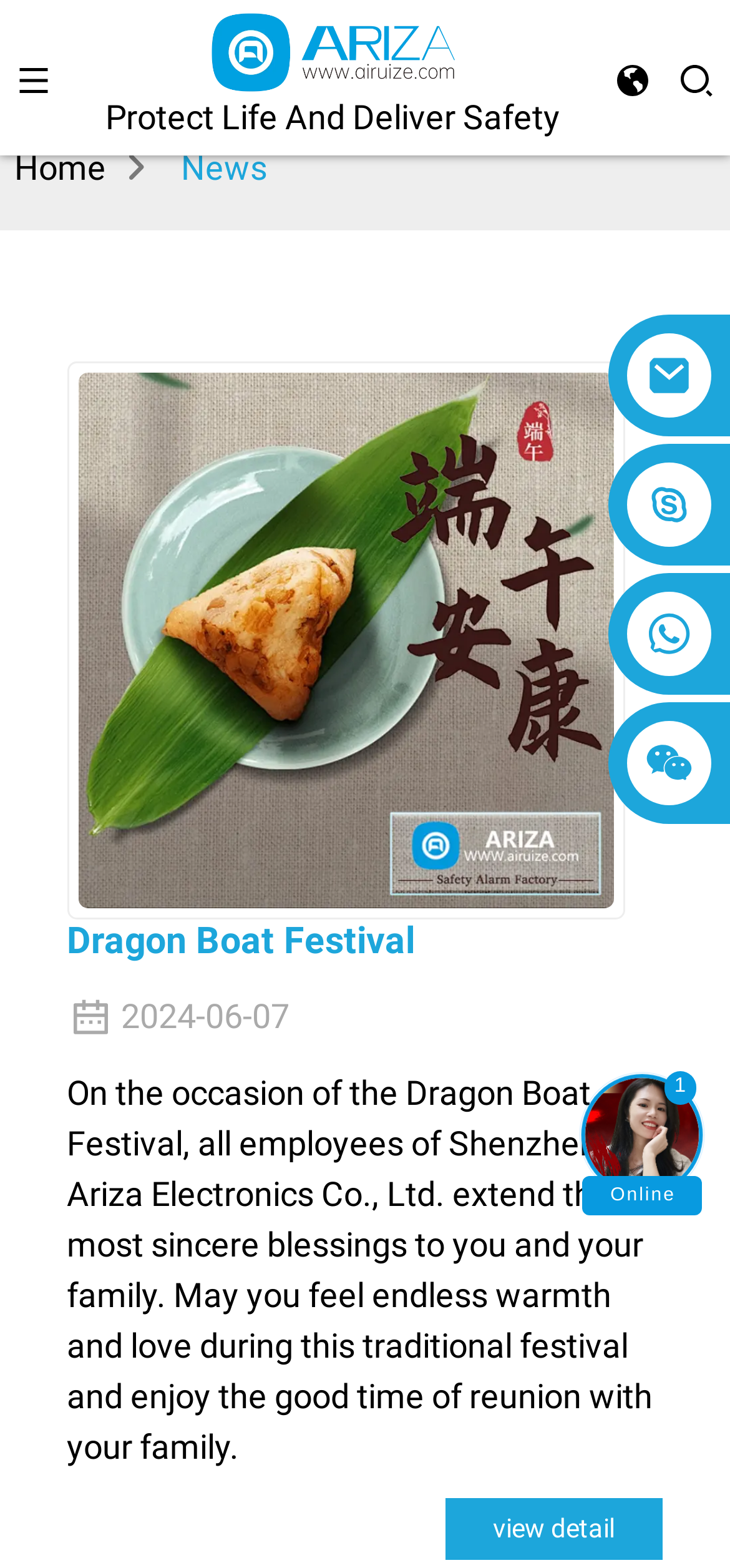How many images are there on the webpage?
Based on the image, answer the question with a single word or brief phrase.

9